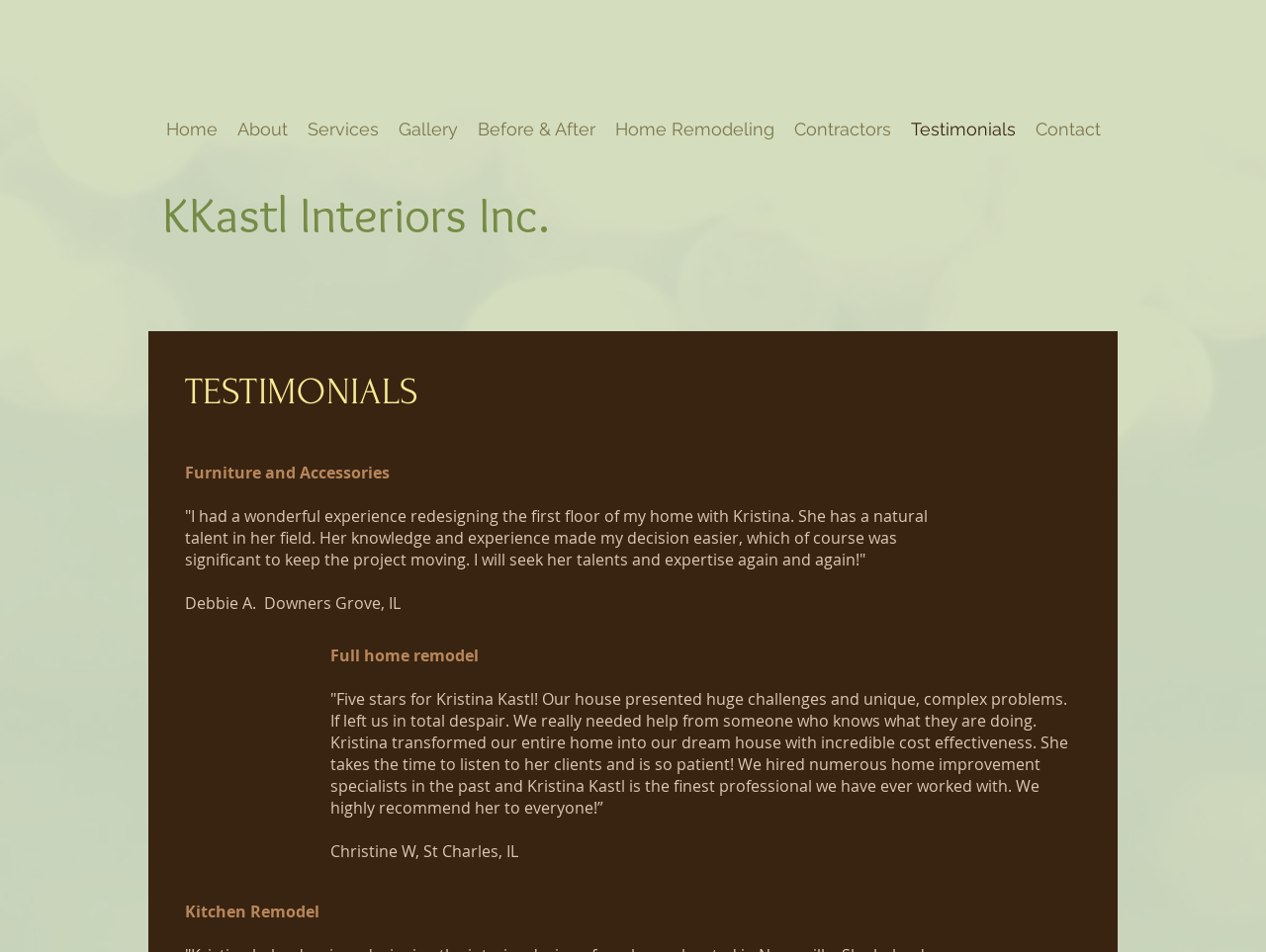Find the bounding box coordinates for the element that must be clicked to complete the instruction: "Click on Contact". The coordinates should be four float numbers between 0 and 1, indicated as [left, top, right, bottom].

[0.81, 0.111, 0.877, 0.16]